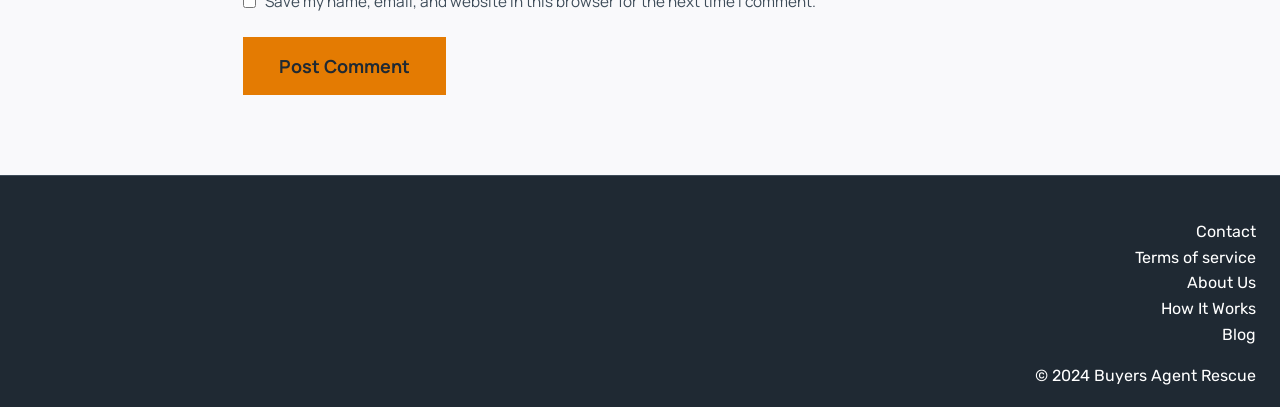What is the text on the button at the top left?
Answer the question using a single word or phrase, according to the image.

Post Comment